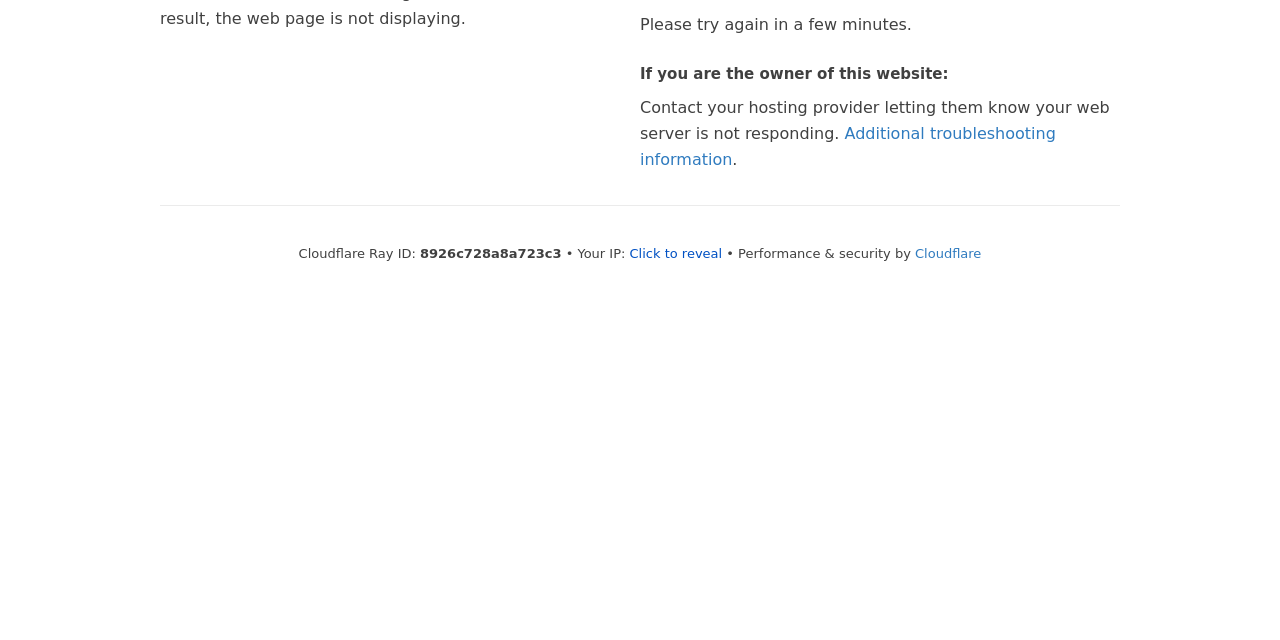Provide the bounding box coordinates of the UI element this sentence describes: "Additional troubleshooting information".

[0.5, 0.193, 0.825, 0.263]